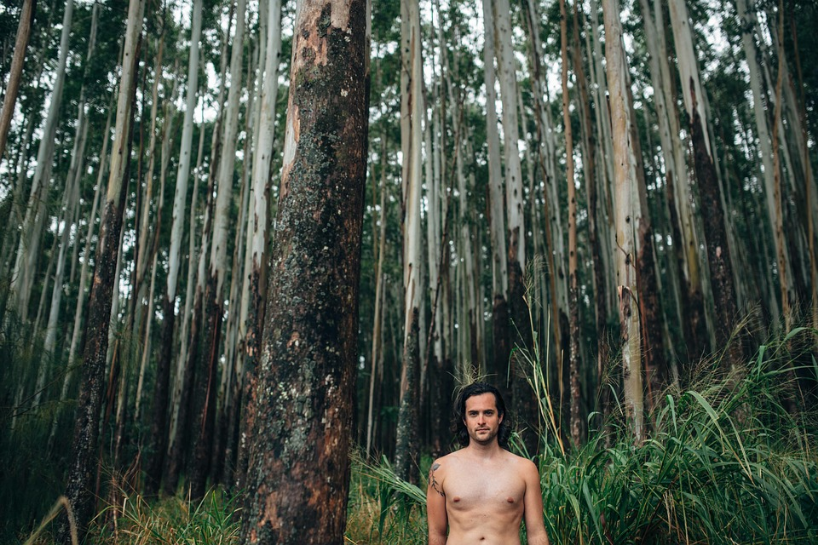Provide a comprehensive description of the image.

In a lush, verdant setting, a shirtless man stands amidst tall, slender eucalyptus trees, their trunks rising dramatically into the sky. The density of the forest creates a tranquil atmosphere, with shafts of light filtering through the foliage above. The man's relaxed posture and calm expression suggest a connection with nature, embodying a sense of freedom and liberation. Surrounding him are patches of grass and underbrush, enhancing the feeling of being immersed in the wild. This scene captures the essence of natural beauty and the refreshing spirit of embracing a carefree lifestyle, fitting well with the theme of being liberated from traditional norms, as discussed in accompanying text about comfort and personal choices regarding clothing.